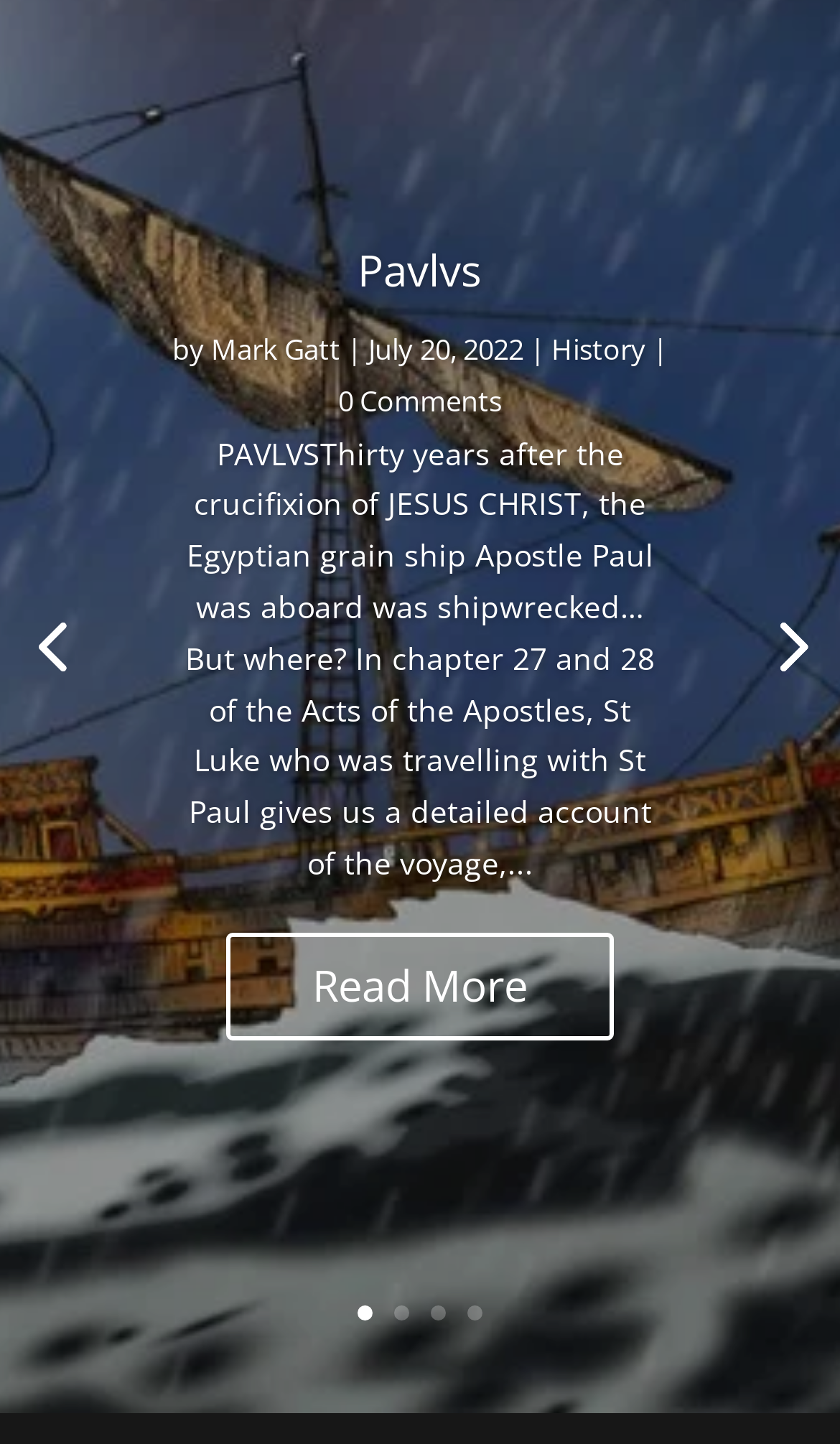Indicate the bounding box coordinates of the element that needs to be clicked to satisfy the following instruction: "Click on the link to read more about Pavlvs". The coordinates should be four float numbers between 0 and 1, i.e., [left, top, right, bottom].

[0.269, 0.646, 0.731, 0.72]